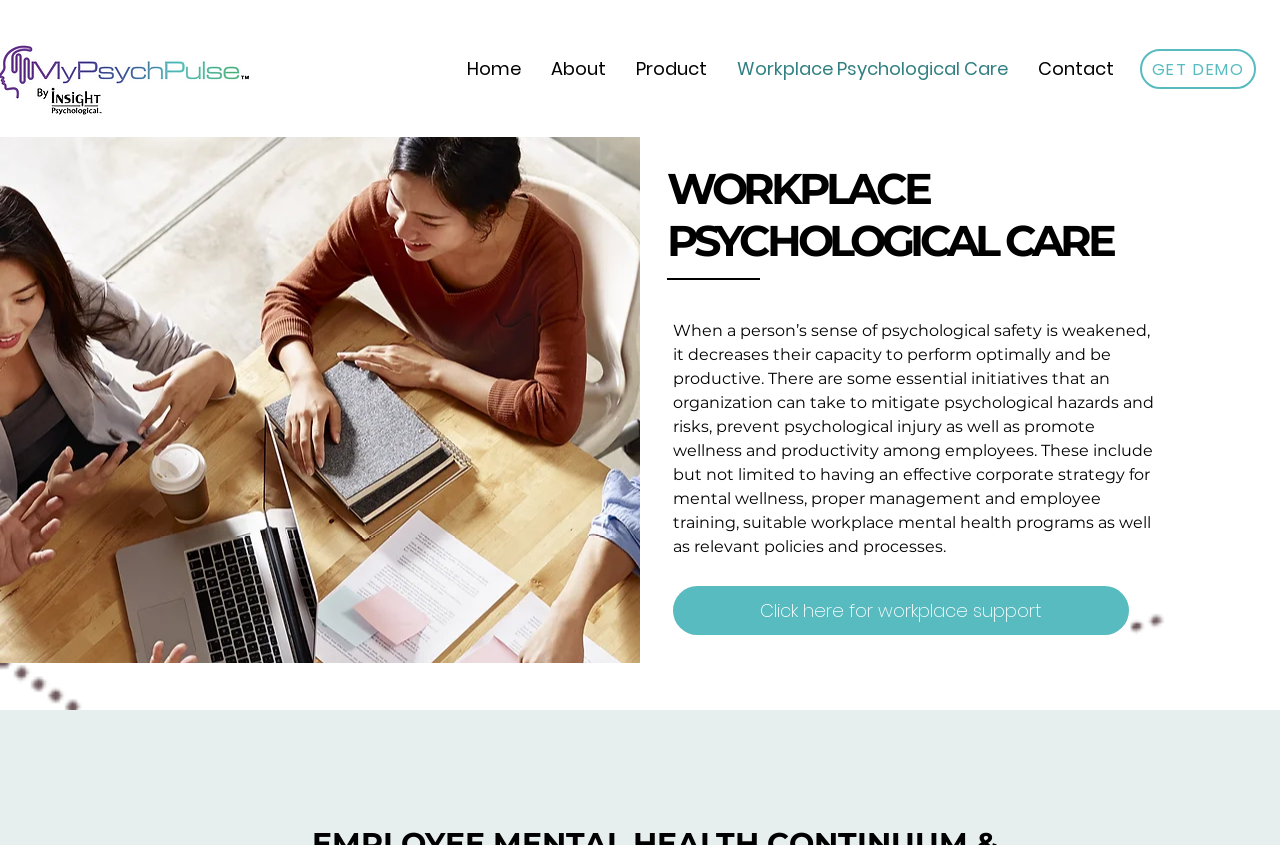Provide an in-depth caption for the webpage.

The webpage is about Workplace Psychological Care, specifically focusing on creating a comprehensive corporate strategy for mental wellness. At the top of the page, there is a navigation menu with five links: Home, About, Product, Workplace Psychological Care, and Contact. These links are positioned horizontally, with Home on the left and Contact on the right.

Below the navigation menu, there is a prominent call-to-action button "Get Demo" on the right side of the page, with the text "GET DEMO" in a larger font size.

The main content of the page is divided into two sections. The first section has a heading "WORKPLACE PSYCHOLOGICAL CARE" in a larger font size, centered on the page. The second section has a longer paragraph of text that discusses the importance of psychological safety in the workplace and the initiatives organizations can take to promote wellness and productivity among employees.

At the bottom of the page, there is a link "Click here for workplace support" that is positioned below the paragraph of text.